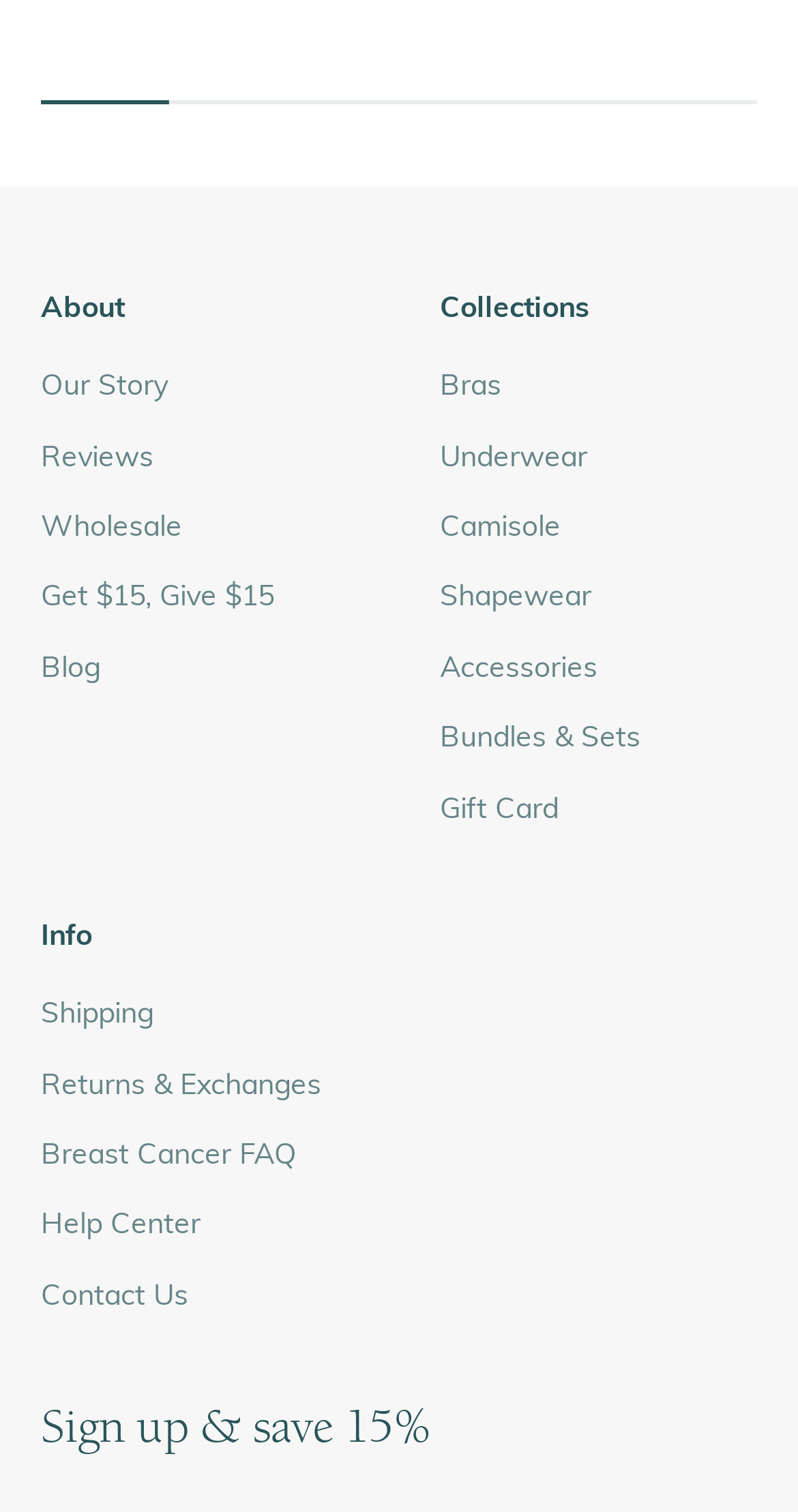Given the element description, predict the bounding box coordinates in the format (top-left x, top-left y, bottom-right x, bottom-right y). Make sure all values are between 0 and 1. Here is the element description: Get $15, Give $15

[0.051, 0.379, 0.344, 0.409]